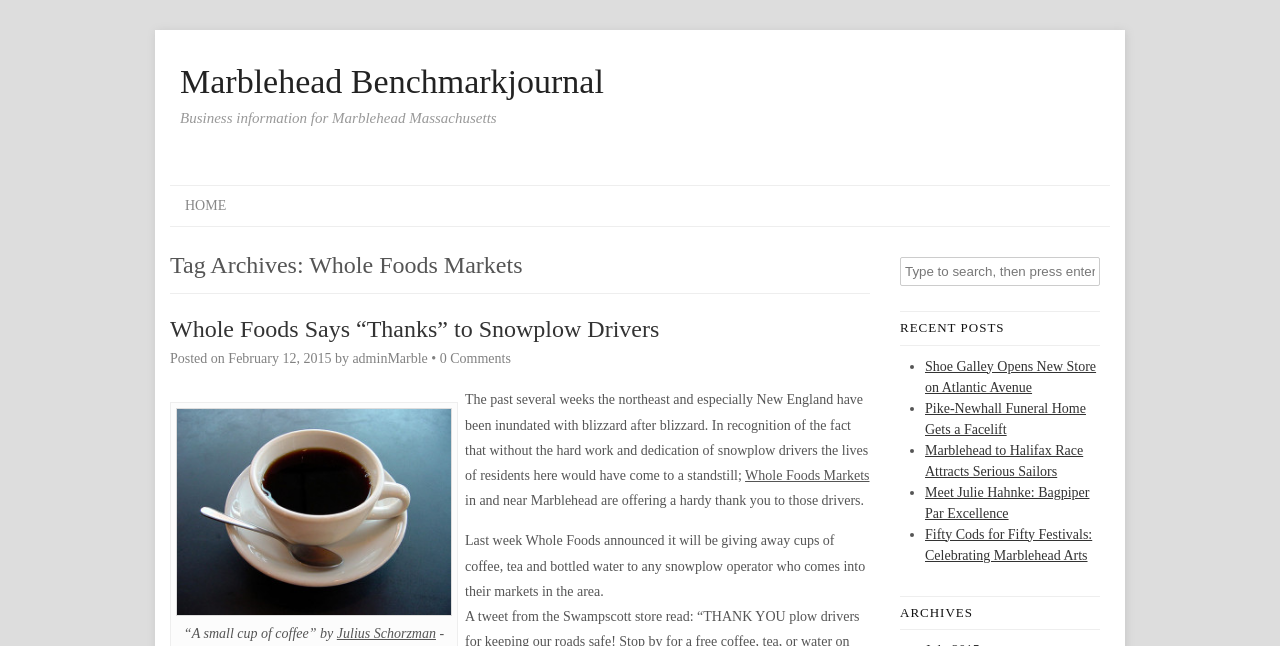What is the principal heading displayed on the webpage?

Tag Archives: Whole Foods Markets